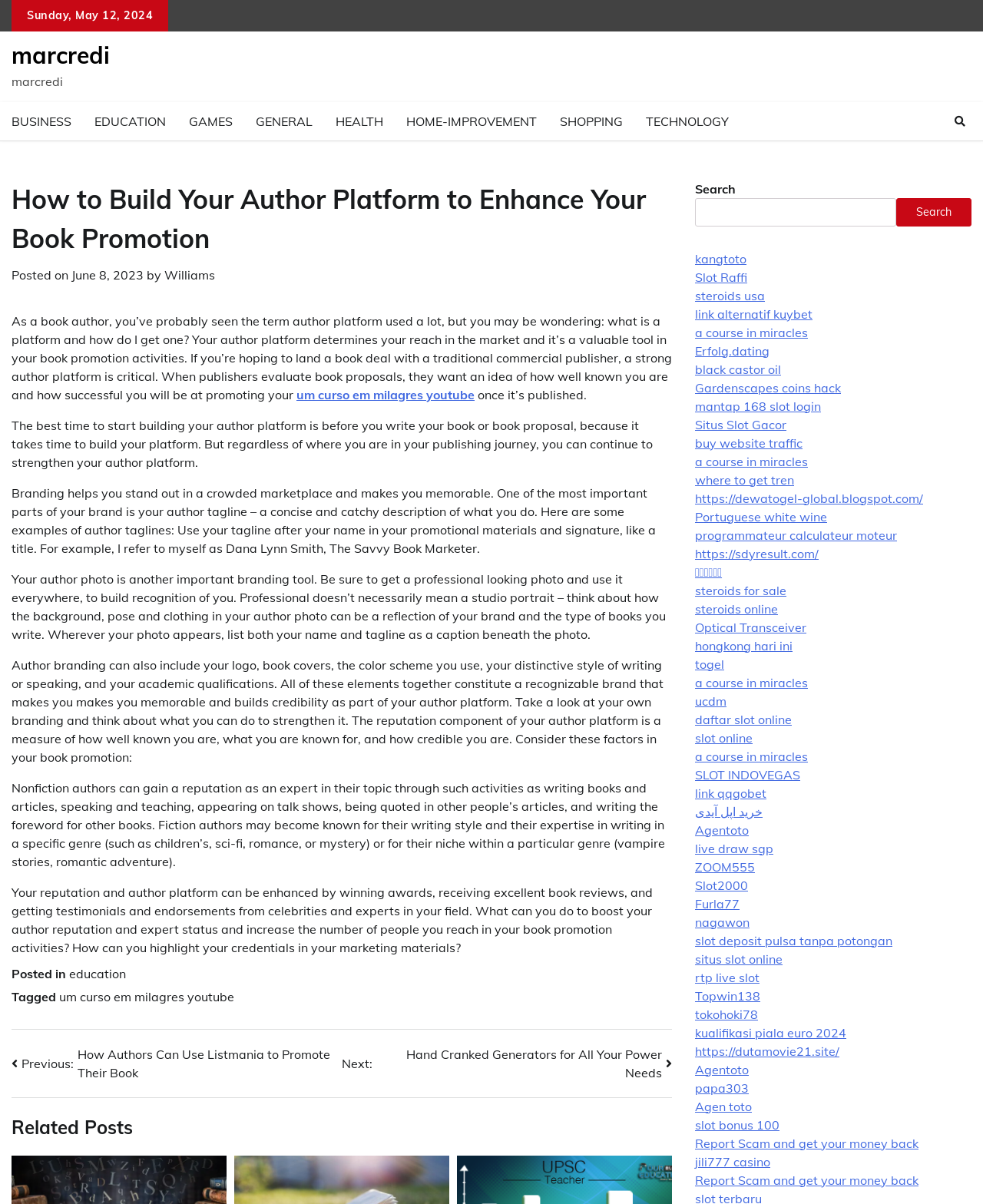Identify the bounding box coordinates for the region to click in order to carry out this instruction: "Click on the 'BUSINESS' link". Provide the coordinates using four float numbers between 0 and 1, formatted as [left, top, right, bottom].

[0.0, 0.085, 0.084, 0.117]